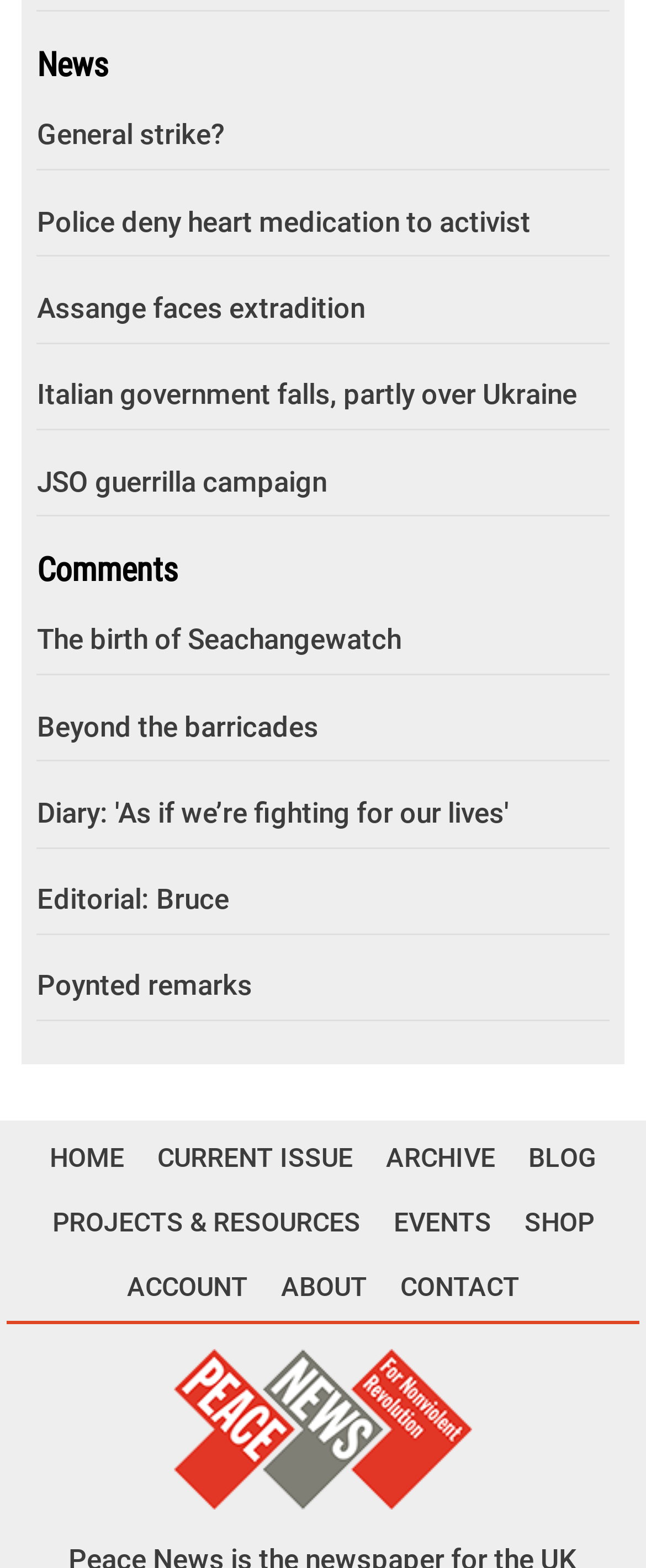Identify and provide the bounding box for the element described by: "Assange faces extradition".

[0.057, 0.175, 0.943, 0.219]